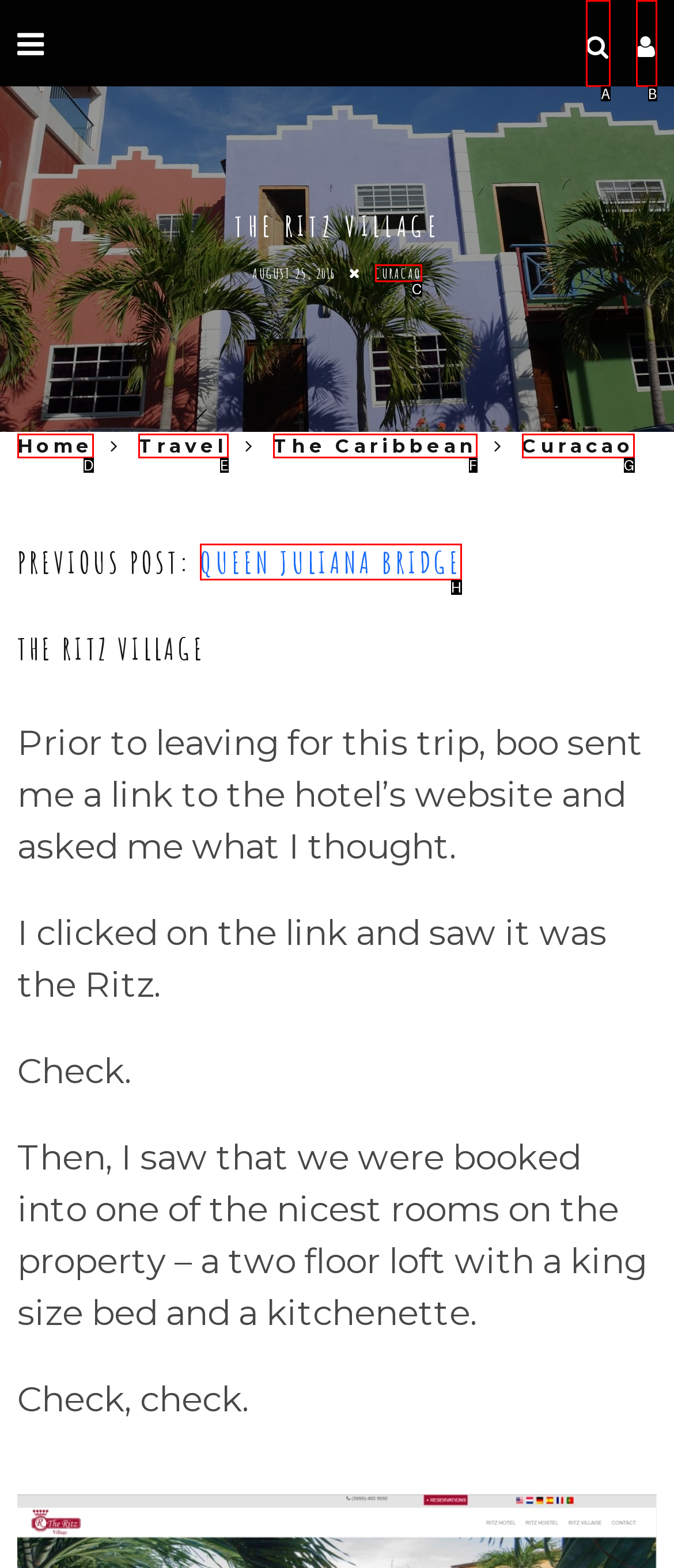Which UI element should you click on to achieve the following task: View previous post? Provide the letter of the correct option.

H